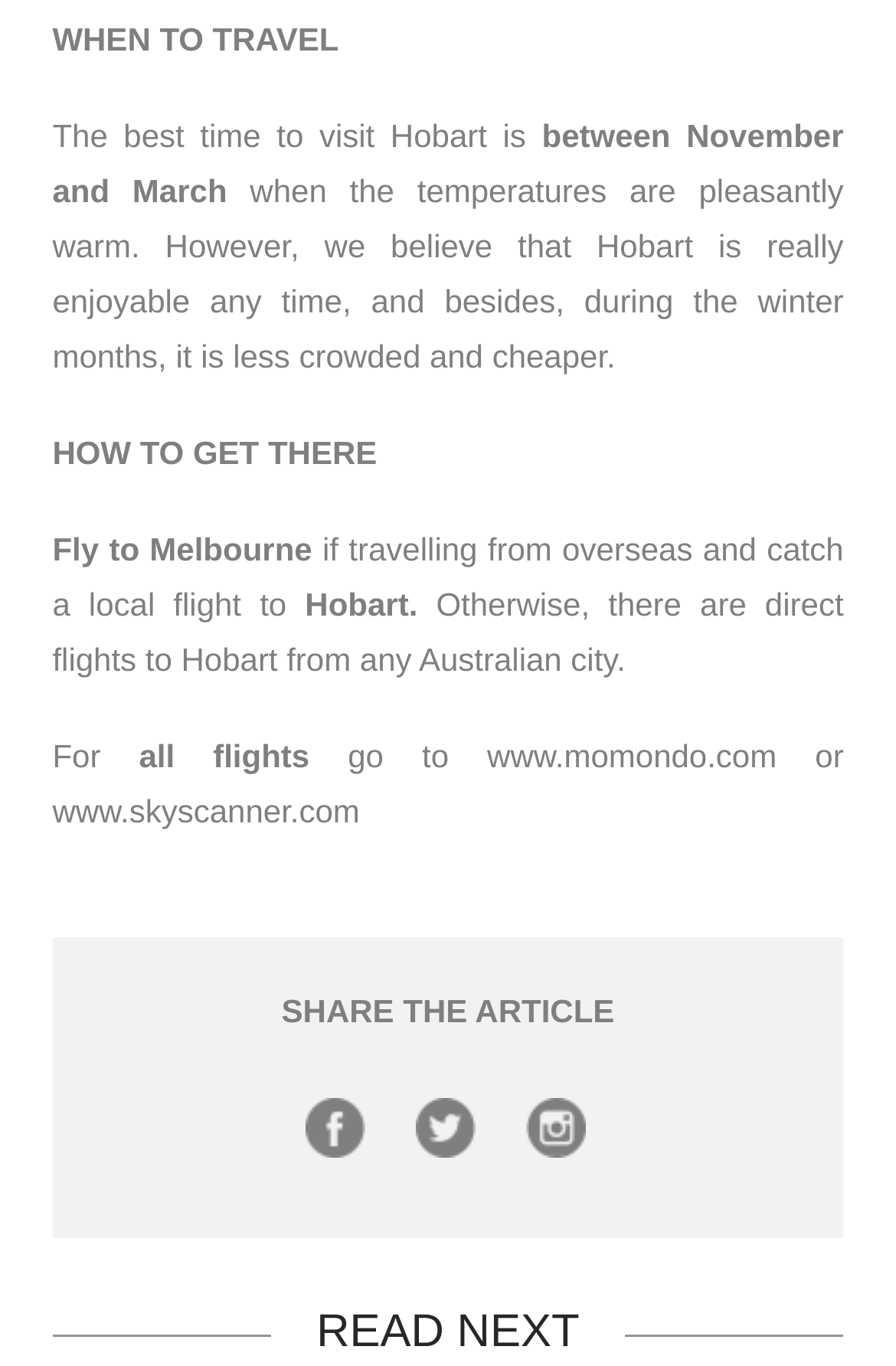How can you fly to Hobart from overseas?
Relying on the image, give a concise answer in one word or a brief phrase.

Fly to Melbourne first